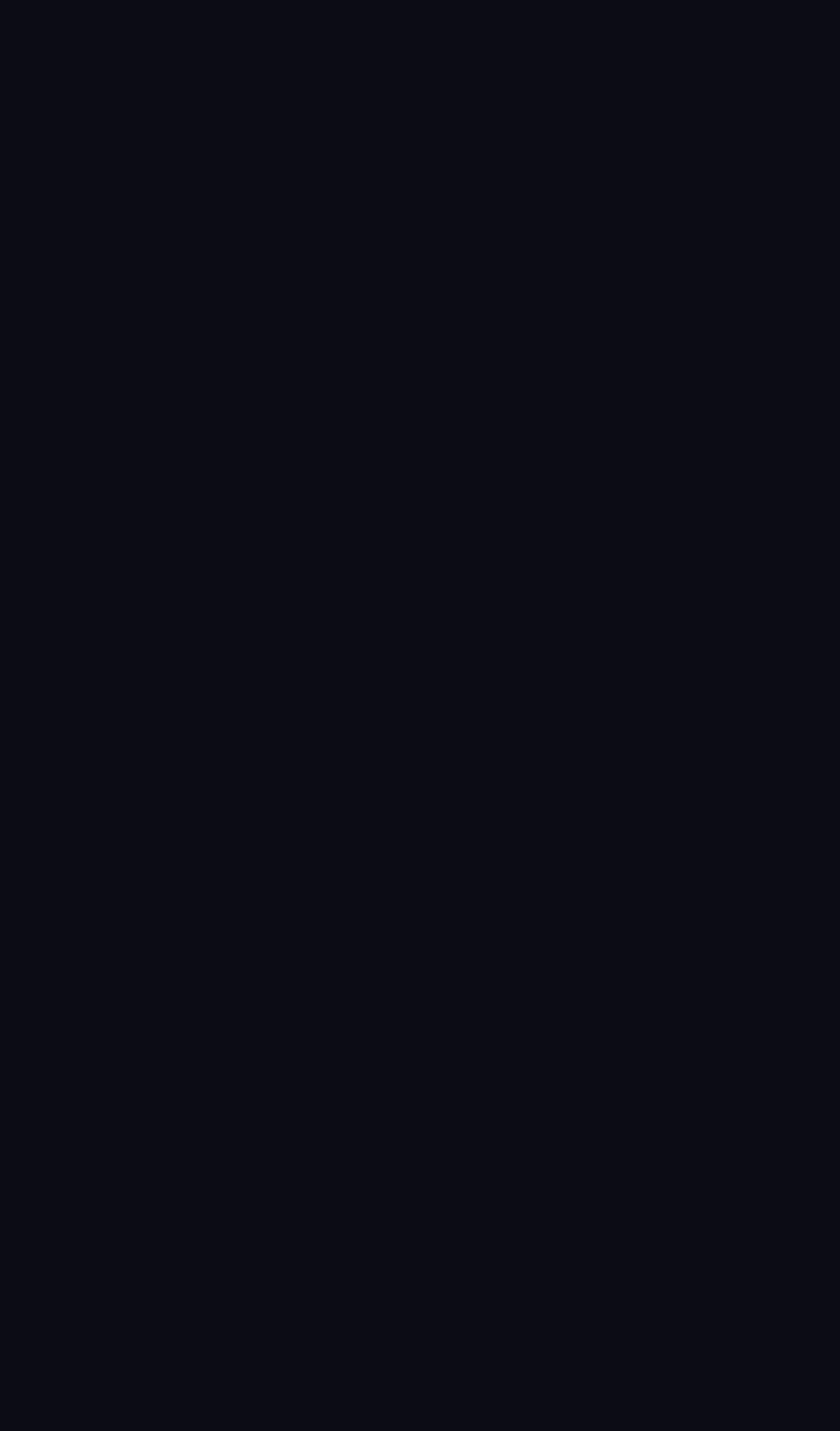Answer the question below in one word or phrase:
What is the text above the navigation menu?

ABOUT